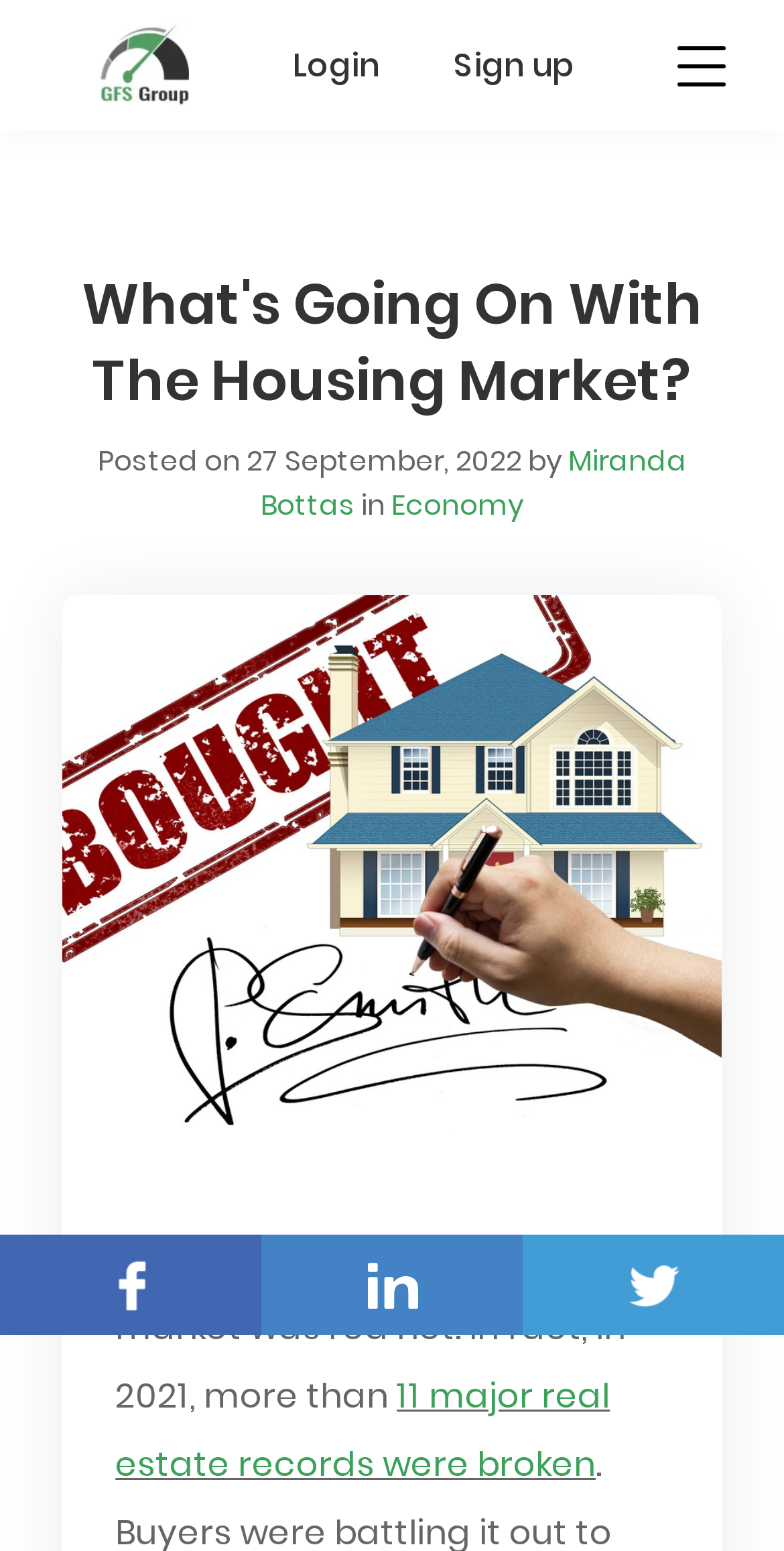Give a concise answer of one word or phrase to the question: 
What is the text on the logo?

Logo GfsGroup